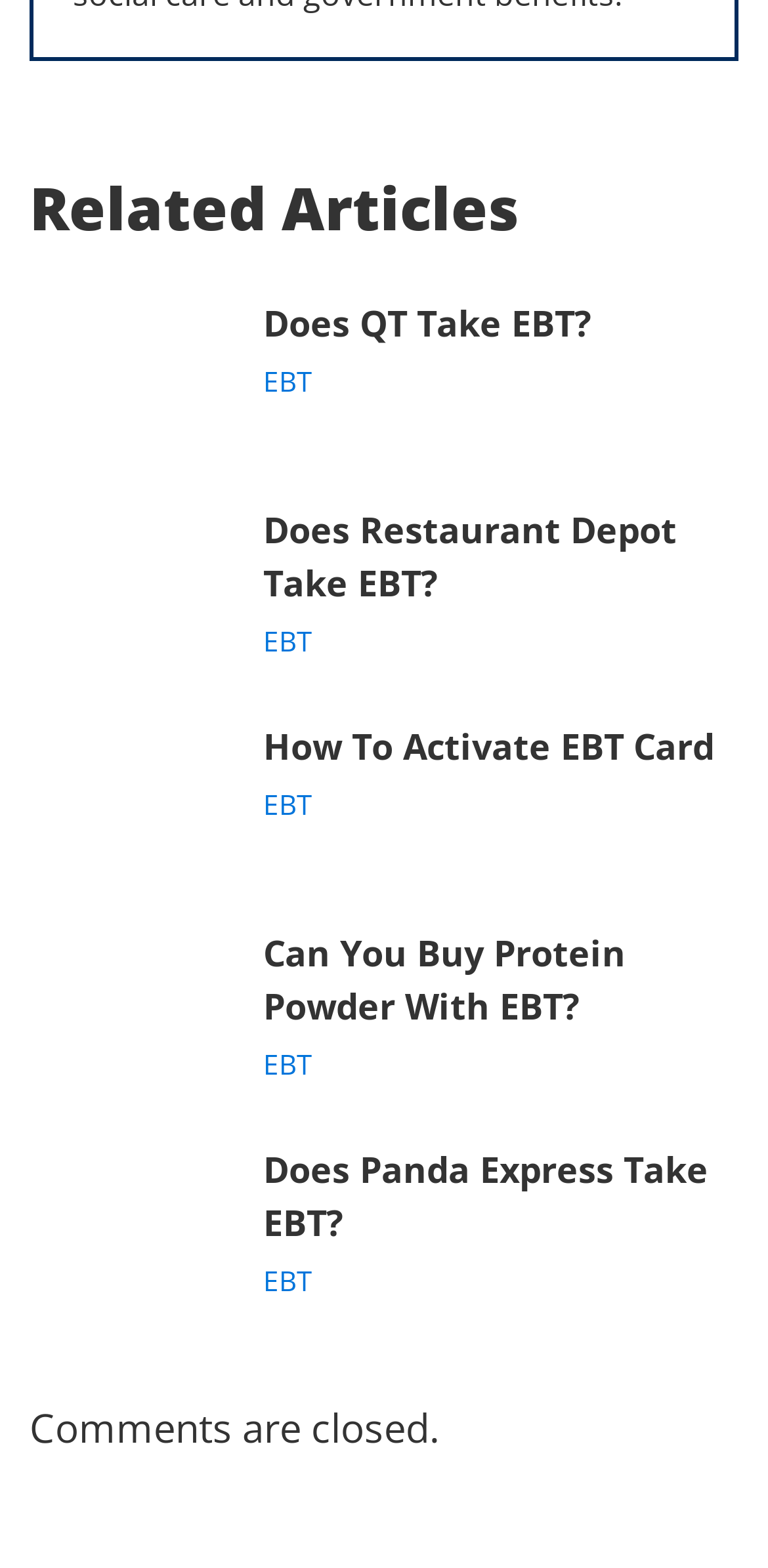Pinpoint the bounding box coordinates of the clickable element to carry out the following instruction: "Click on 'Does QT Take EBT?'."

[0.038, 0.19, 0.315, 0.284]